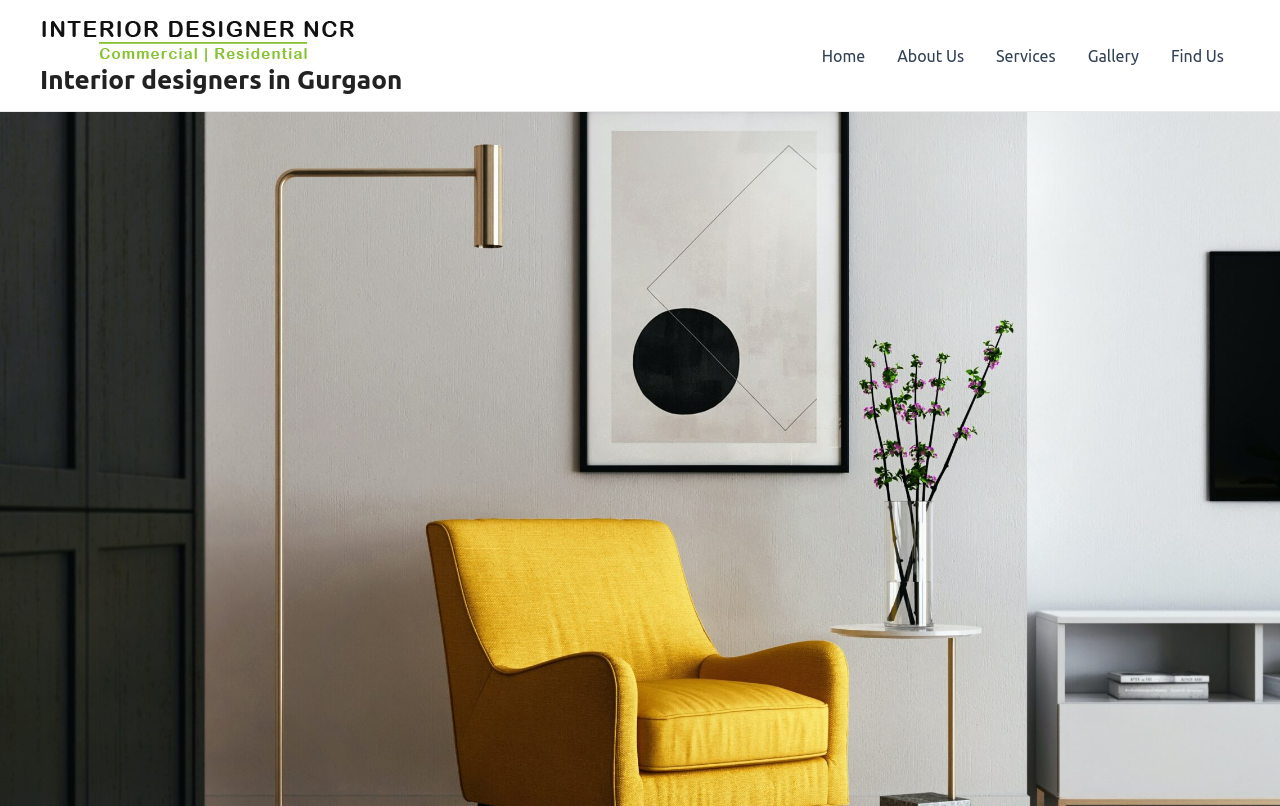What is the profession of the people mentioned in the webpage?
Give a one-word or short-phrase answer derived from the screenshot.

Interior Designers